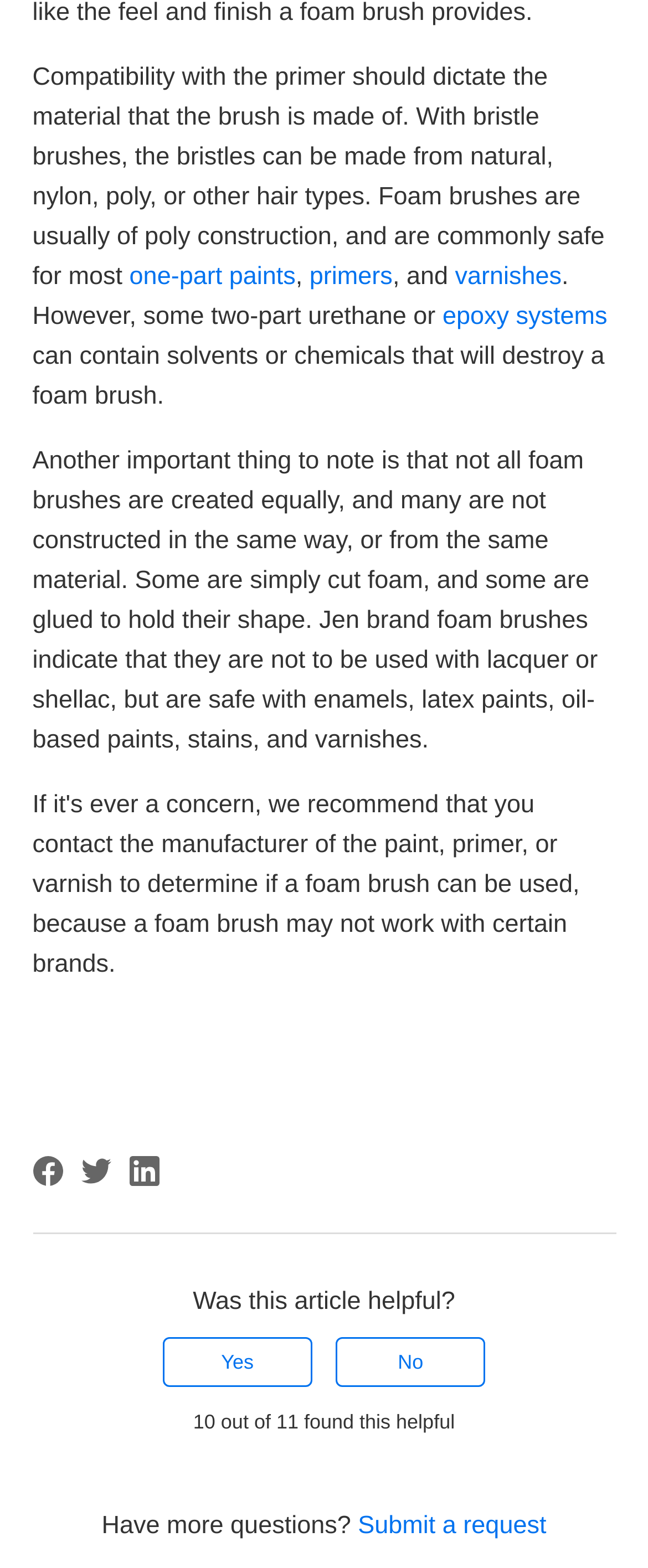Locate the bounding box of the UI element described in the following text: "one-part paints".

[0.2, 0.167, 0.456, 0.185]